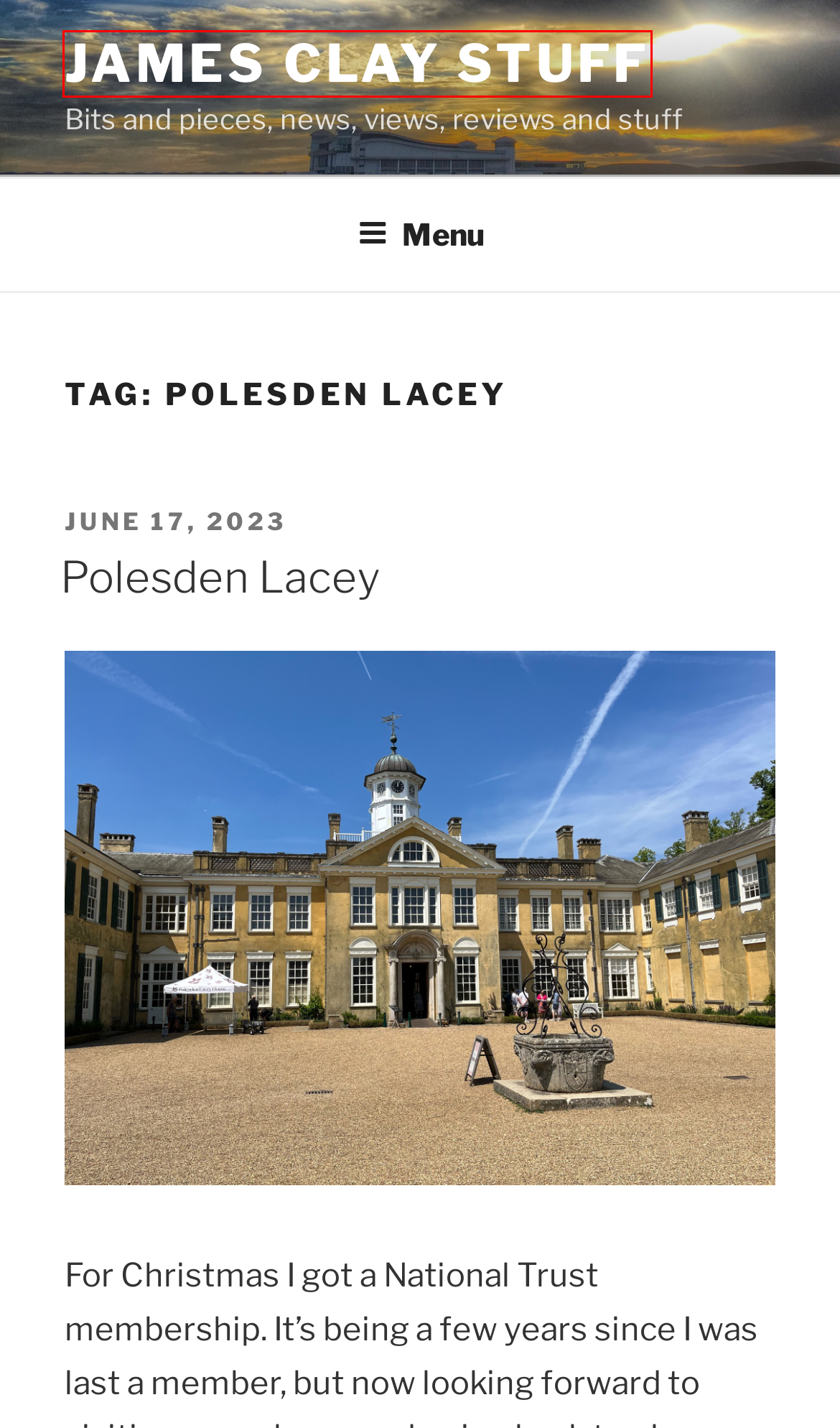Examine the screenshot of the webpage, noting the red bounding box around a UI element. Pick the webpage description that best matches the new page after the element in the red bounding box is clicked. Here are the candidates:
A. James Clay Stuff - Bits and pieces, news, views, reviews and stuff
B. feathers mcgraw Archives - James Clay Stuff
C. Polesden Lacey - James Clay Stuff
D. the making of harry potter Archives - James Clay Stuff
E. chocolate Archives - James Clay Stuff
F. shaun the sheep Archives - James Clay Stuff
G. Time for a Soho '65 - Time for a coffee
H. television Archives - James Clay Stuff

A